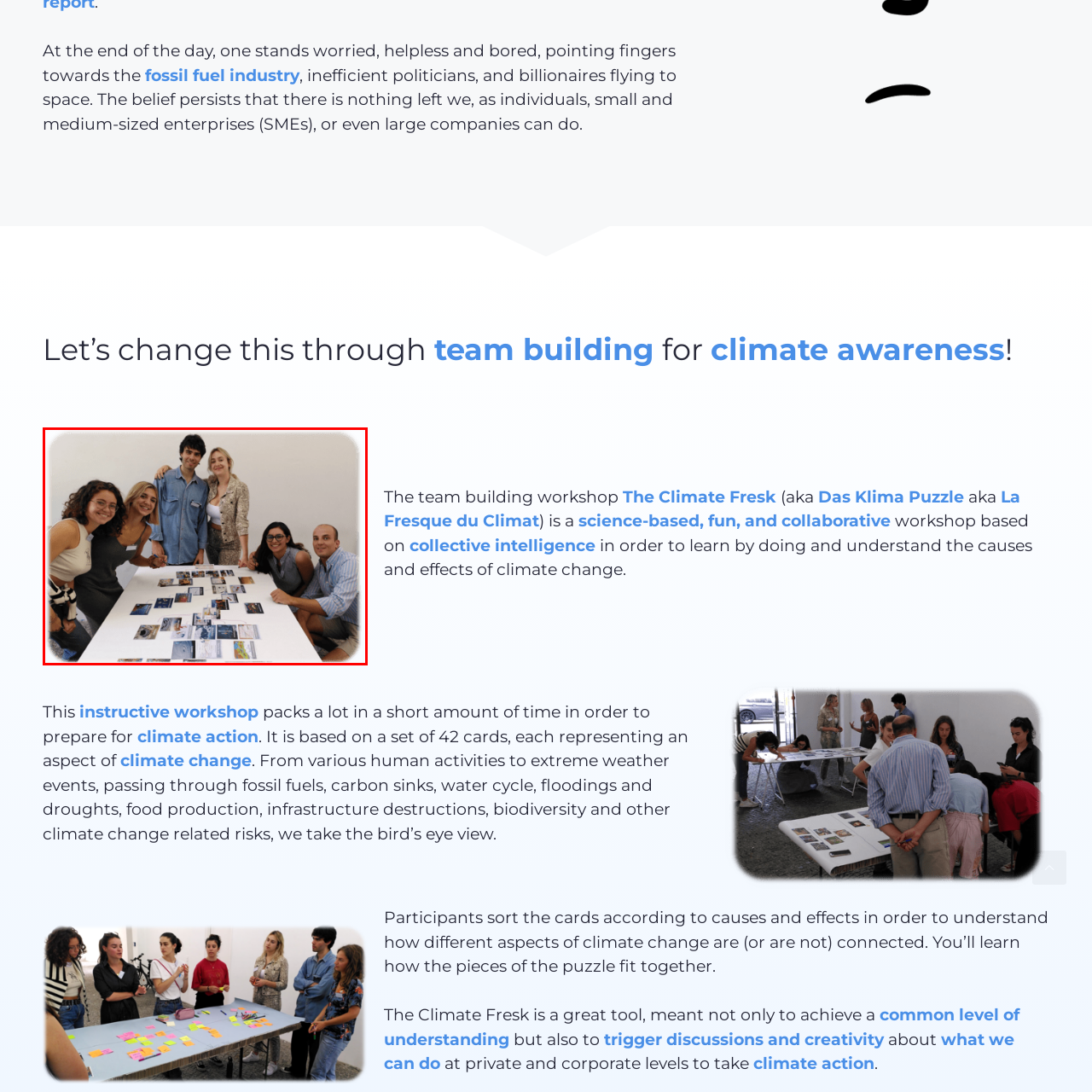Explain the image in the red bounding box with extensive details.

The image features a group of six individuals engaged in a collaborative activity, standing around a table filled with various cards. These cards are part of the "Climate Fresk" workshop, a science-based initiative designed to educate participants on the causes and effects of climate change. The participants are seen smiling and interacting with each other, showcasing a lively and engaging atmosphere.

Each person appears to be contributing to the activity, sorting through the cards that represent different aspects of climate change. This hands-on approach aims to foster a collective understanding of the complexities of climate issues and promote discussions about possible solutions. The diverse group illustrates the inclusive nature of the workshop, encouraging participants from various backgrounds to come together for climate awareness and action. 

The backdrop is simple and bright, emphasizing the focus on the group and their collaborative efforts. The overall scene encapsulates a sense of community and purpose, as the participants actively engage with the material to better understand the pressing environmental challenges we face today.